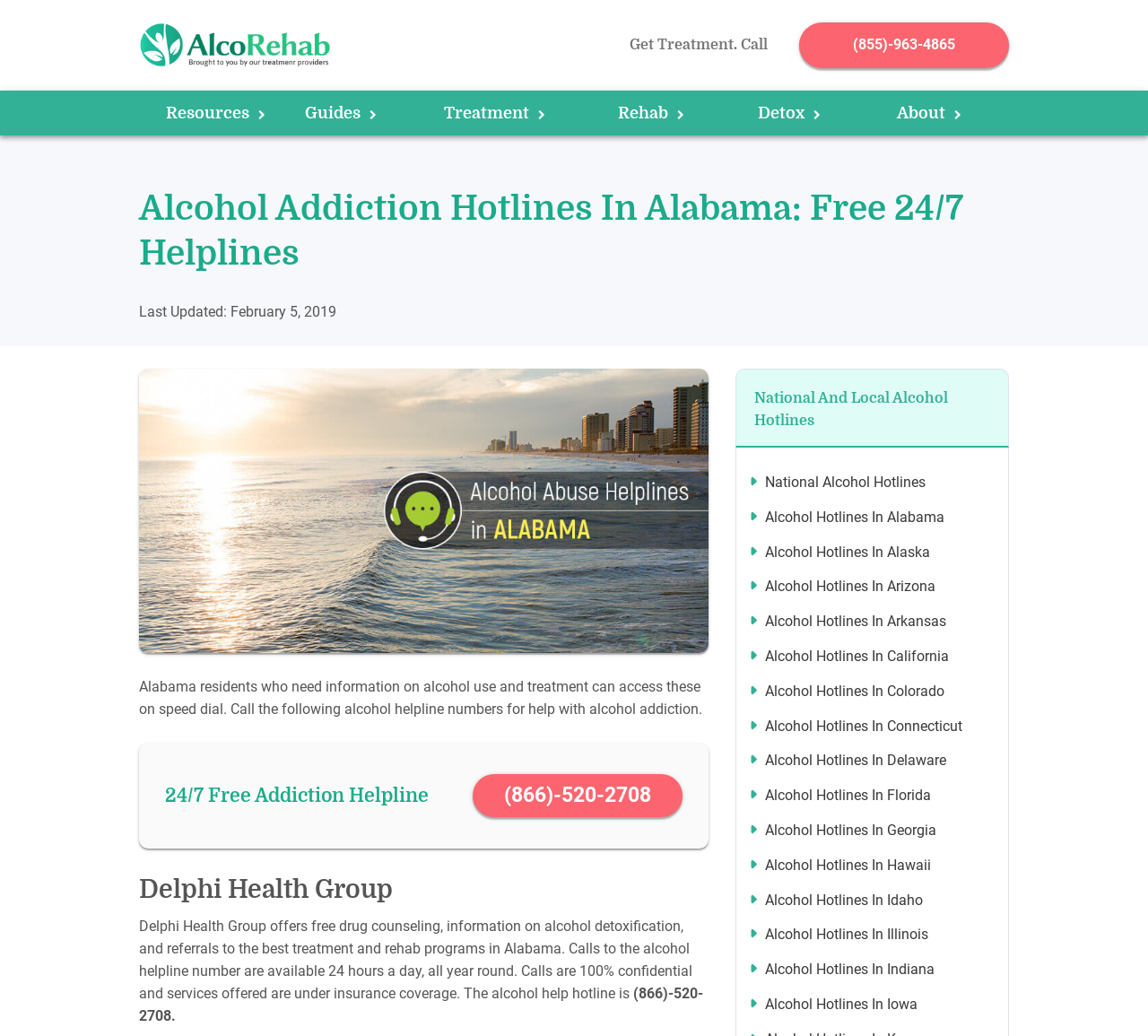What is the last updated date of the webpage?
Please answer the question with as much detail as possible using the screenshot.

I found the last updated date by looking at the text below the main heading, which states 'Last Updated: February 5, 2019'.